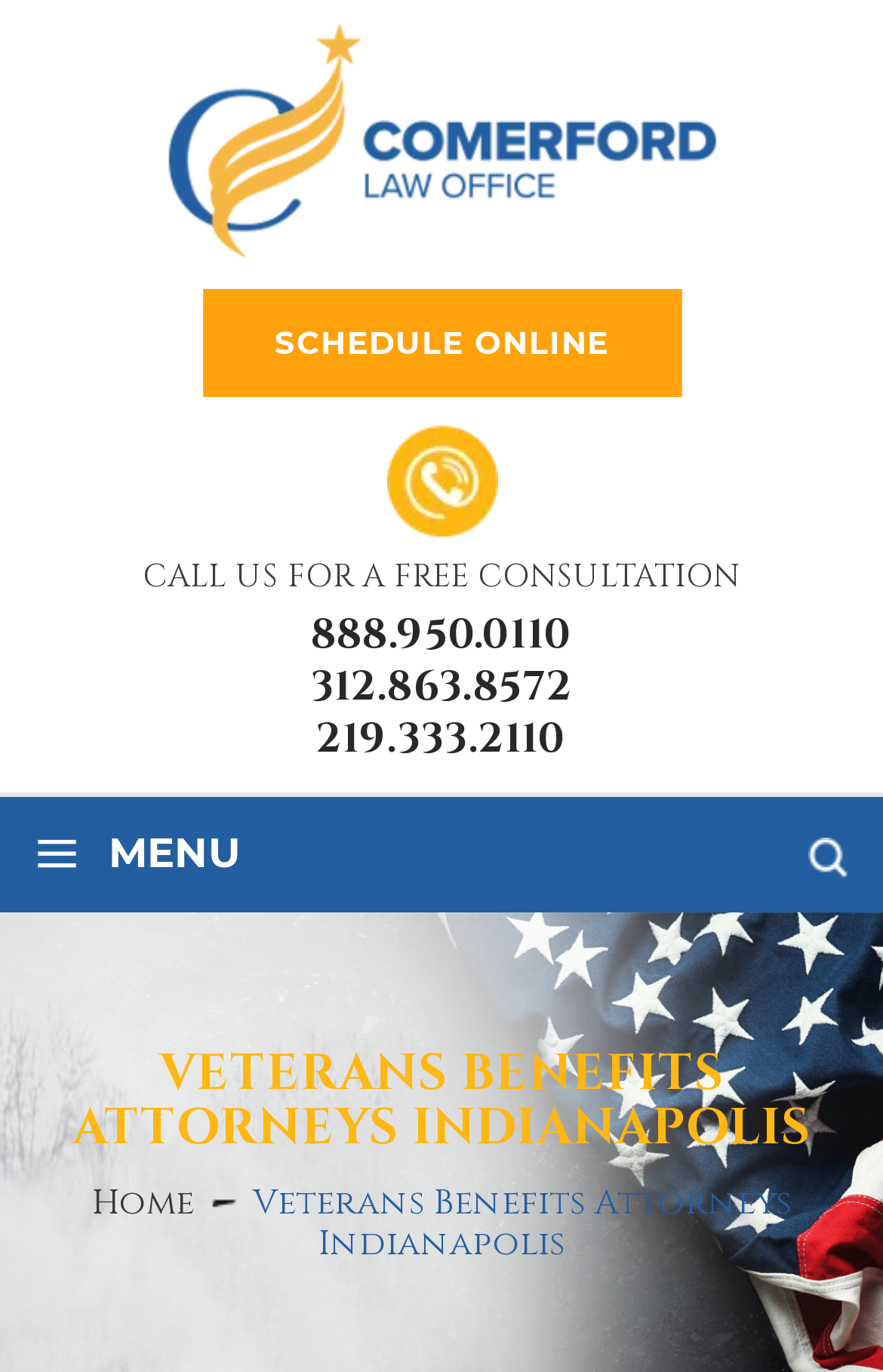What is the name of the law office?
Answer the question with as much detail as possible.

The name of the law office can be found in the top-left corner of the webpage, where it is written as a link and also as an image, indicating that it is the logo of the law office.